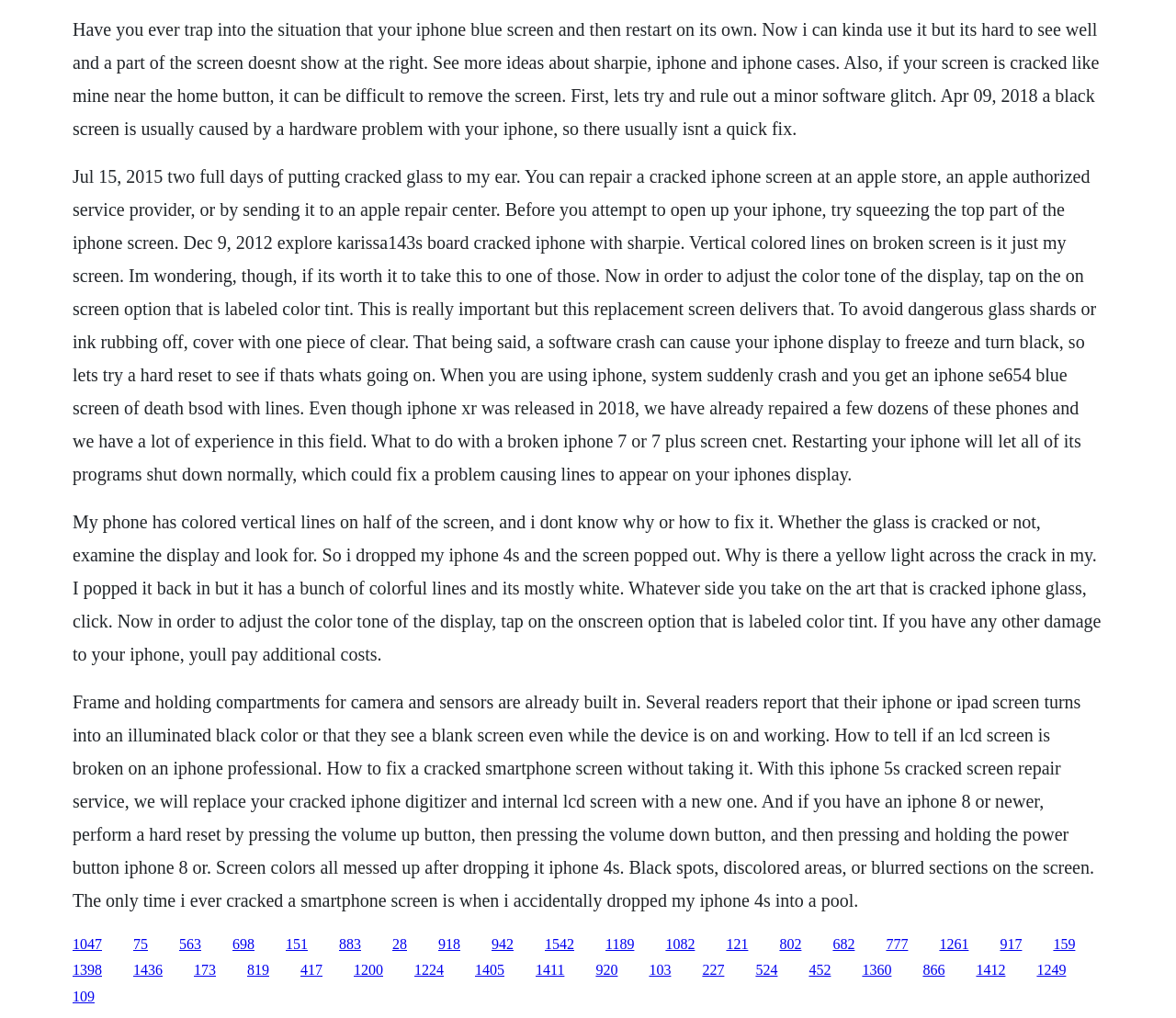What is the common issue with iPhone screens?
Using the visual information, respond with a single word or phrase.

Cracked or broken screens